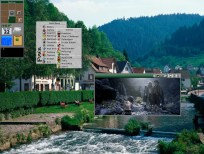Provide an in-depth description of the image.

The image showcases a picturesque landscape featuring a serene river flowing through lush greenery, with charming houses lining its banks against a backdrop of rolling hills. Overlaying this tranquil scene are two distinct windows that suggest a digital workspace or application interface. 

The left side displays a graphical menu, likely from a desktop environment, with various icons for applications, illustrating a nostalgic take on computing. Meanwhile, the right portion features a film still, depicting a dramatic scene that could potentially convey a storyline or emotional moment from a cinematic narrative. 

This juxtaposition of natural beauty and multimedia elements encapsulates the blend of technology and art, evoking a sense of nostalgia for earlier computing experiences while celebrating the visual storytelling present in modern media. The combination of these elements invites viewers to reflect on their own experiences with technology and the stories they resonate with.